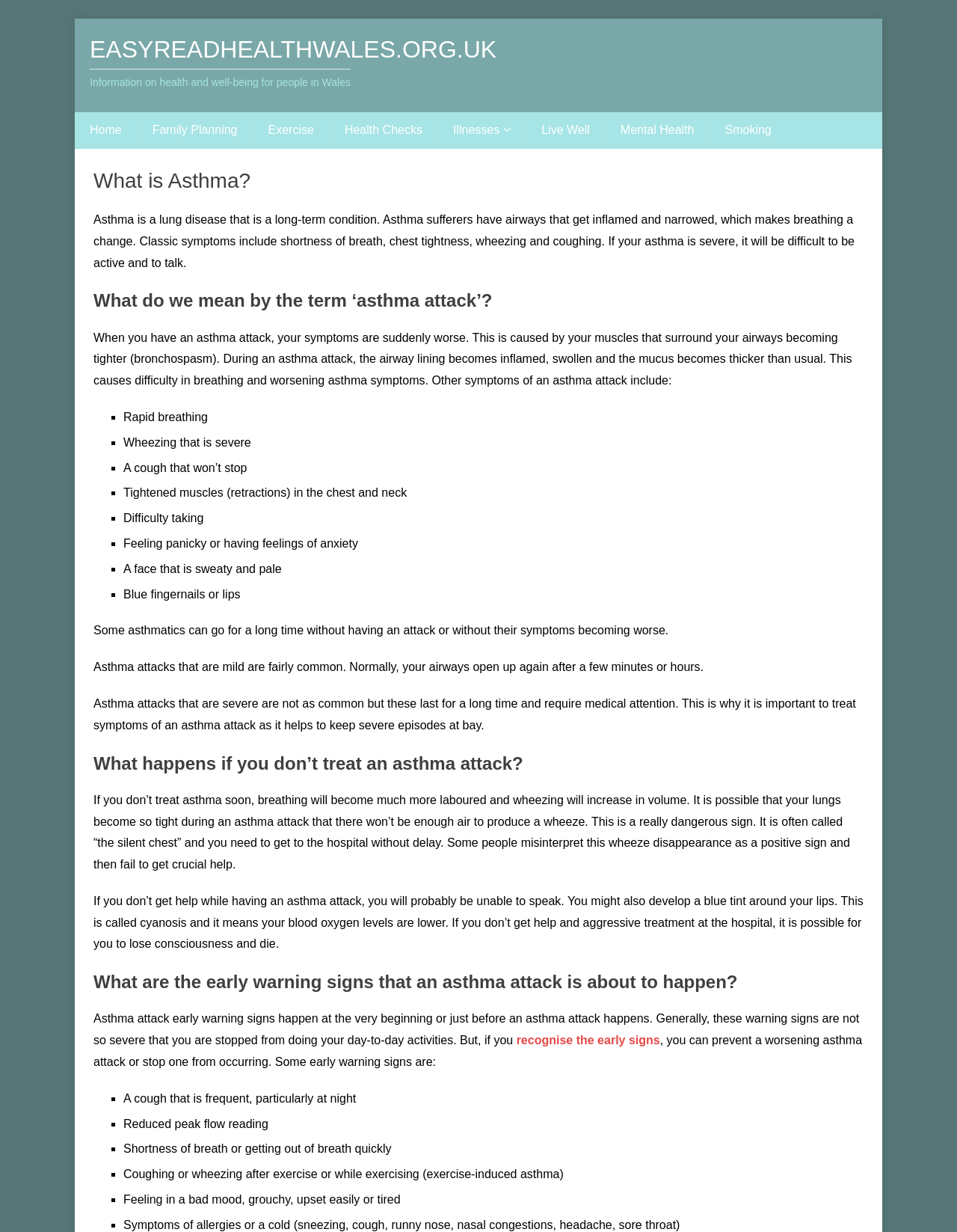What are the early warning signs of an asthma attack?
Based on the visual details in the image, please answer the question thoroughly.

Asthma attack early warning signs happen at the very beginning or just before an asthma attack happens. Some early warning signs are a cough that is frequent, particularly at night, reduced peak flow reading, shortness of breath or getting out of breath quickly, and others.